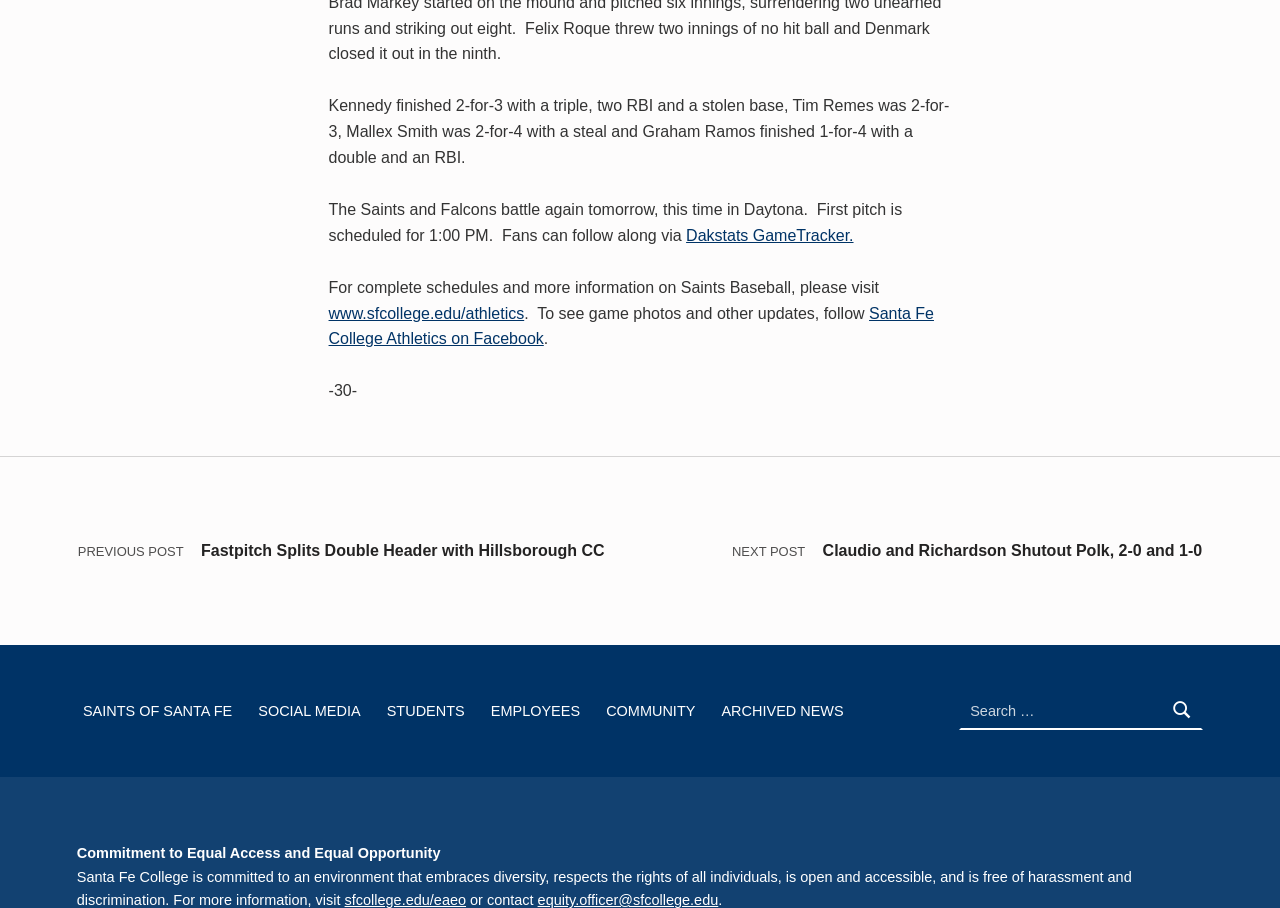Determine the bounding box coordinates of the clickable region to follow the instruction: "Follow Santa Fe College Athletics on Facebook".

[0.257, 0.335, 0.73, 0.383]